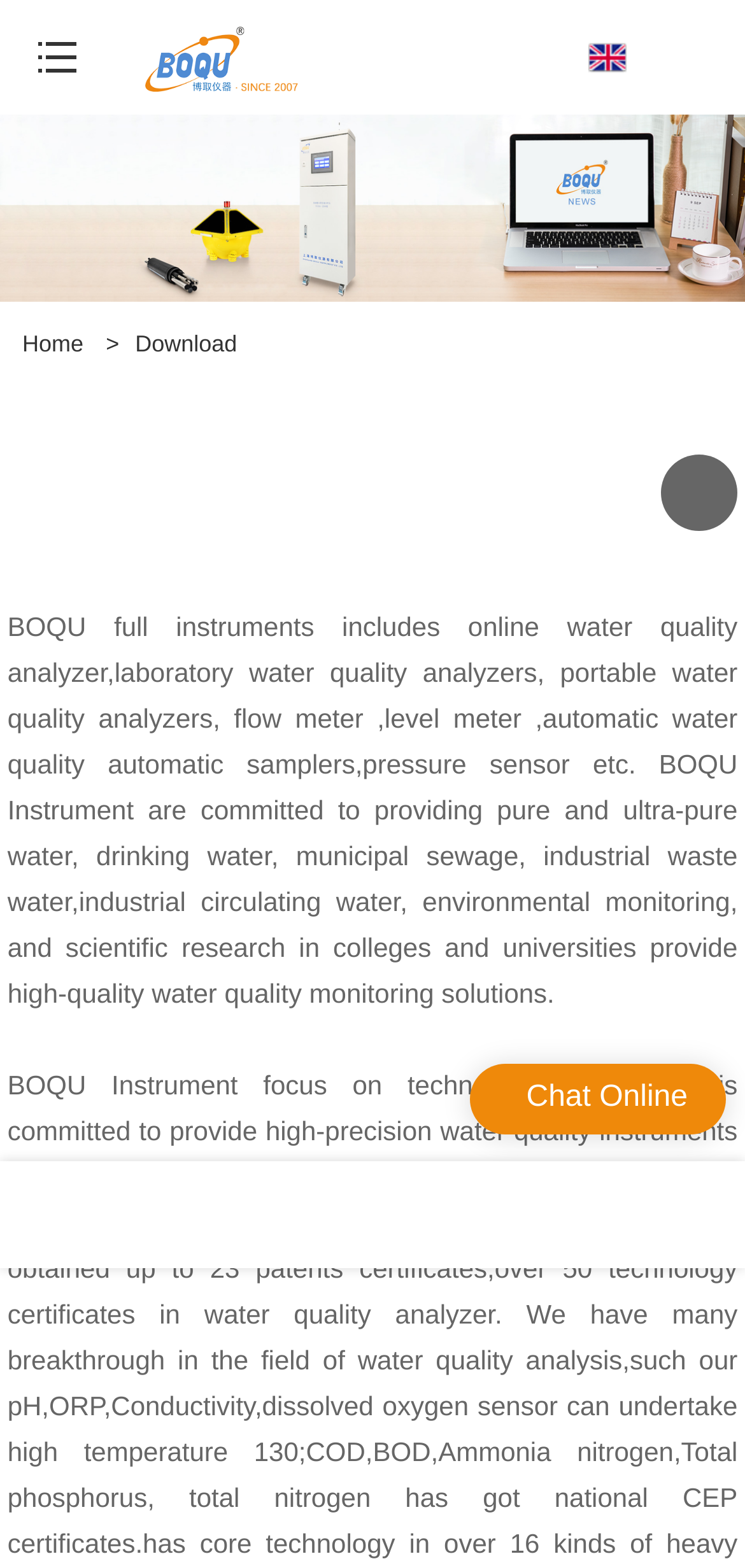Construct a comprehensive description capturing every detail on the webpage.

The webpage is about BOQU Water Quality Analyzer, a manufacturer of water quality sensors. At the top-left corner, there is a "loading" text, indicating that the page is still loading. Next to it, there is an unlabeled button. 

On the top-center of the page, there is a link with the company's name, "Water Quality Analyzer, Water Quality Sensor Manufacturer | BOQU", accompanied by an image with the same description. 

Below the company's name, there is a horizontal navigation menu with three links: "Home", a separator, and "Download". 

The main content of the page is a paragraph of text that describes the products and services offered by BOQU Instrument, including various types of water quality analyzers, flow meters, level meters, and more. This text is located in the middle of the page, spanning almost the entire width.

At the bottom-right corner, there is a "Chat Online" text. Above it, there are two links, one on the left and one on the right, but they do not have any descriptive text.